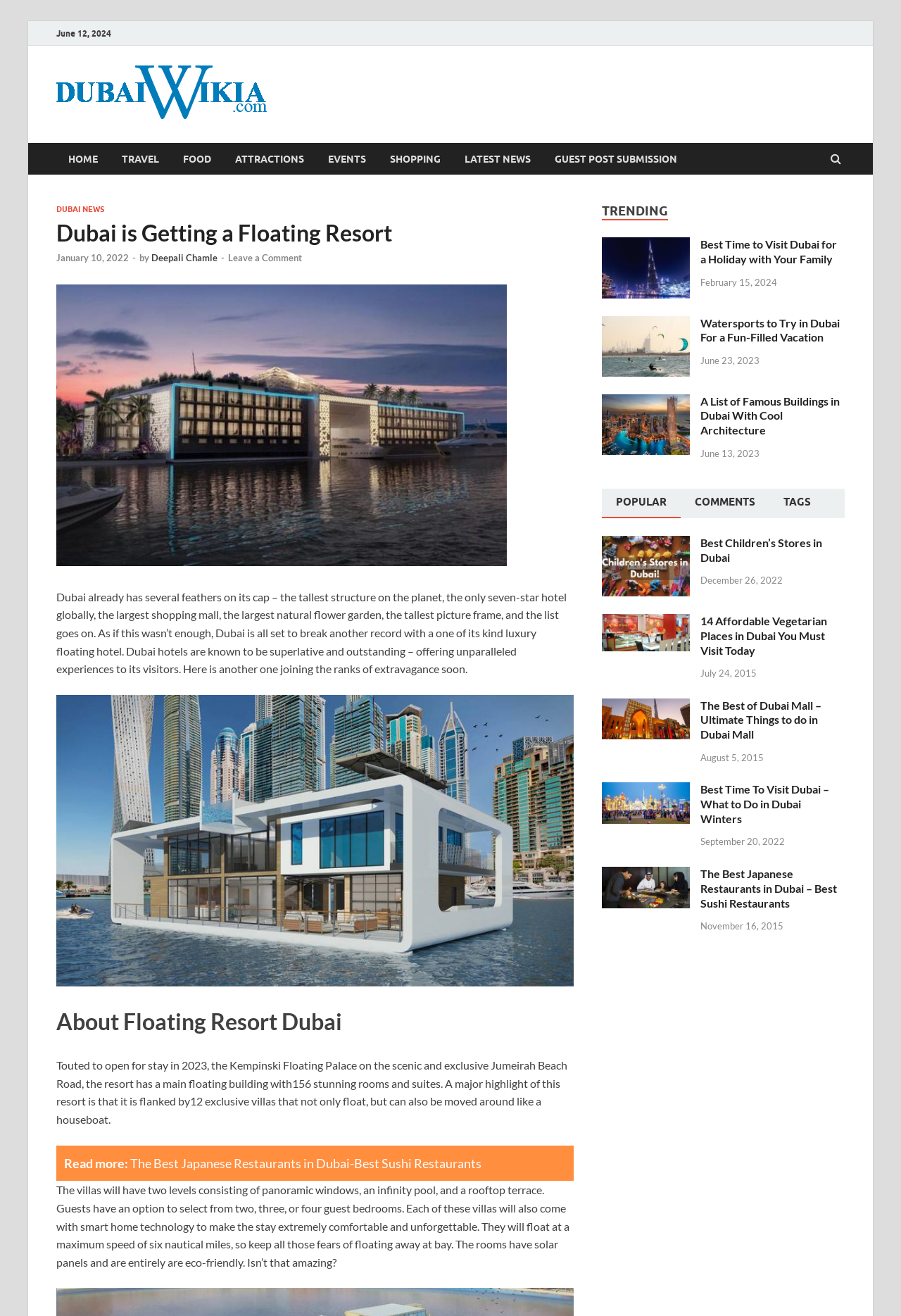What is the date of the article 'Dubai is Getting a Floating Resort'?
Please ensure your answer to the question is detailed and covers all necessary aspects.

I found the date by looking at the heading 'Dubai is Getting a Floating Resort' and its corresponding date 'January 10, 2022' which is located below the heading.